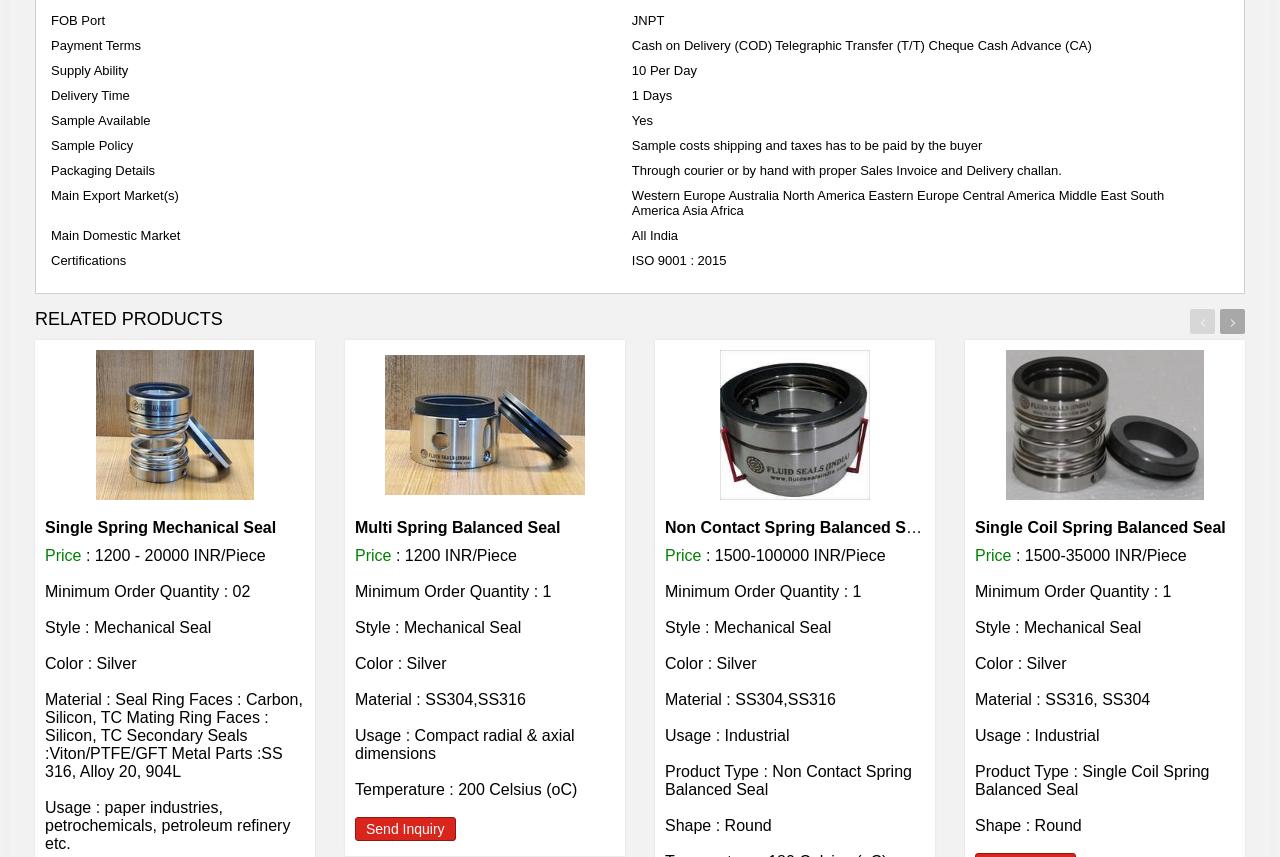Using the element description provided, determine the bounding box coordinates in the format (top-left x, top-left y, bottom-right x, bottom-right y). Ensure that all values are floating point numbers between 0 and 1. Element description: alt="Multi Spring Balanced Seal"

[0.277, 0.408, 0.48, 0.583]